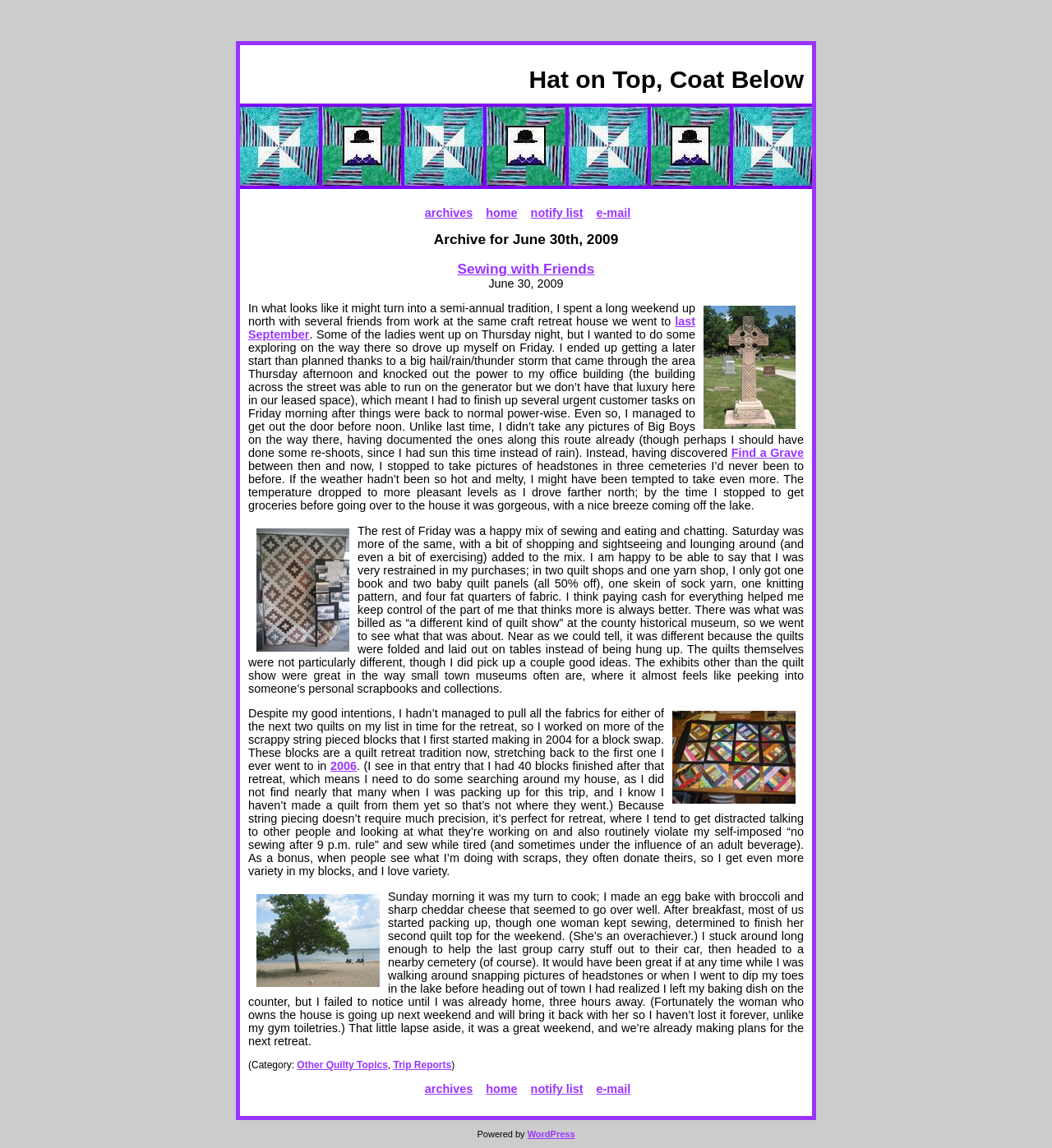Locate the bounding box of the UI element with the following description: "WordPress".

[0.501, 0.983, 0.546, 0.992]